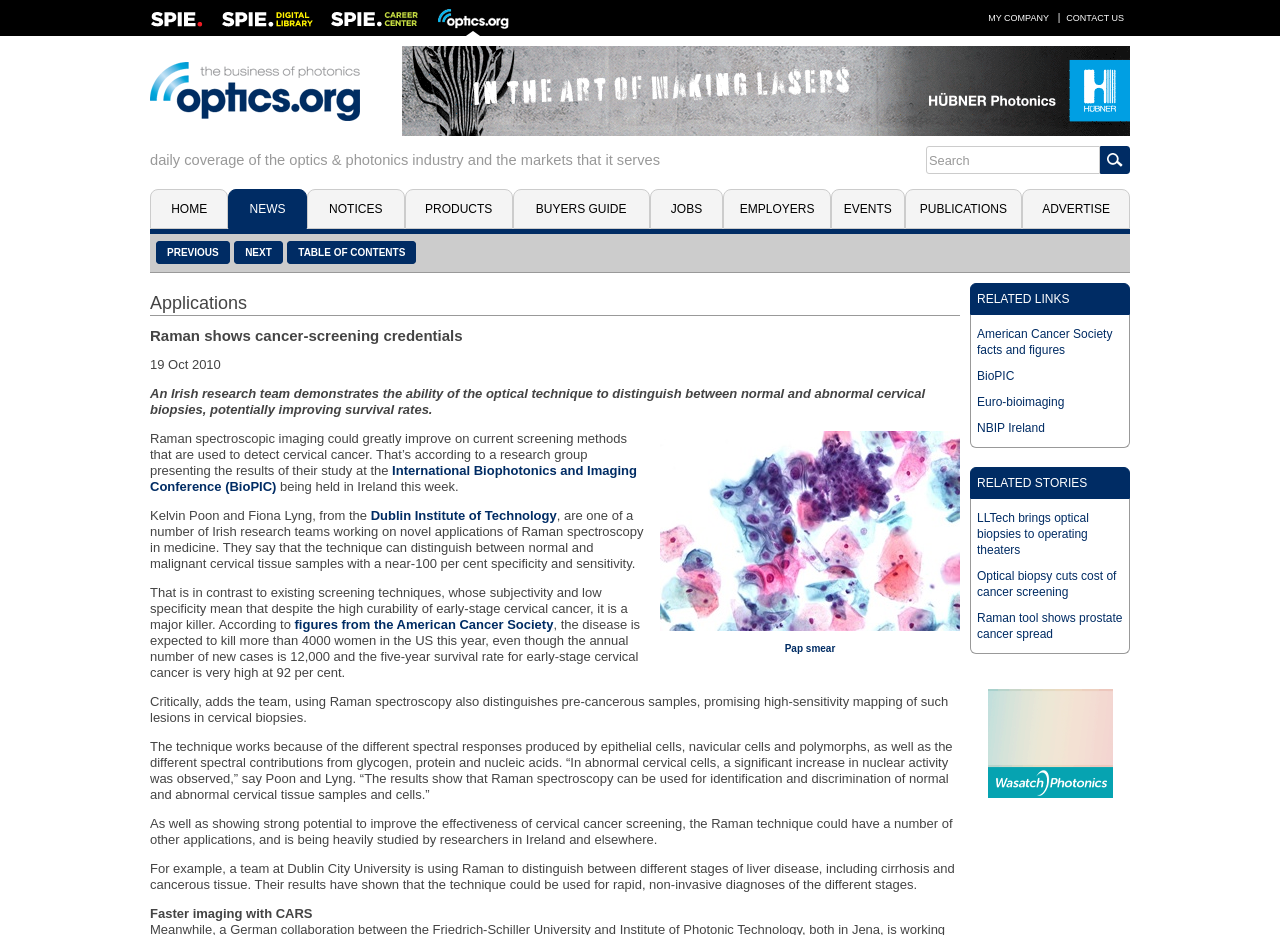Answer the question in one word or a short phrase:
What is the name of the organization providing facts and figures about cancer?

American Cancer Society